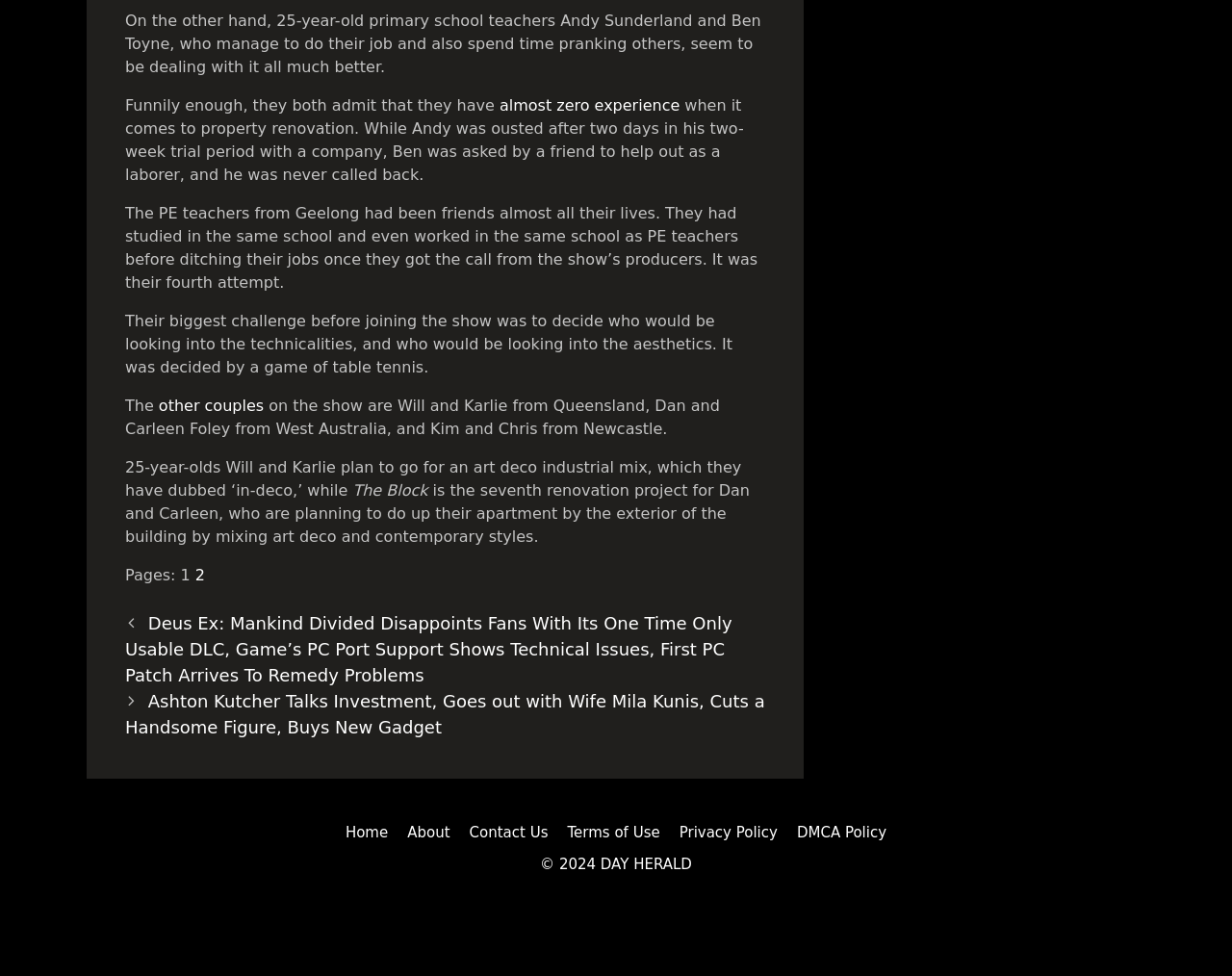Please pinpoint the bounding box coordinates for the region I should click to adhere to this instruction: "Visit the 'Home' page".

[0.28, 0.844, 0.315, 0.862]